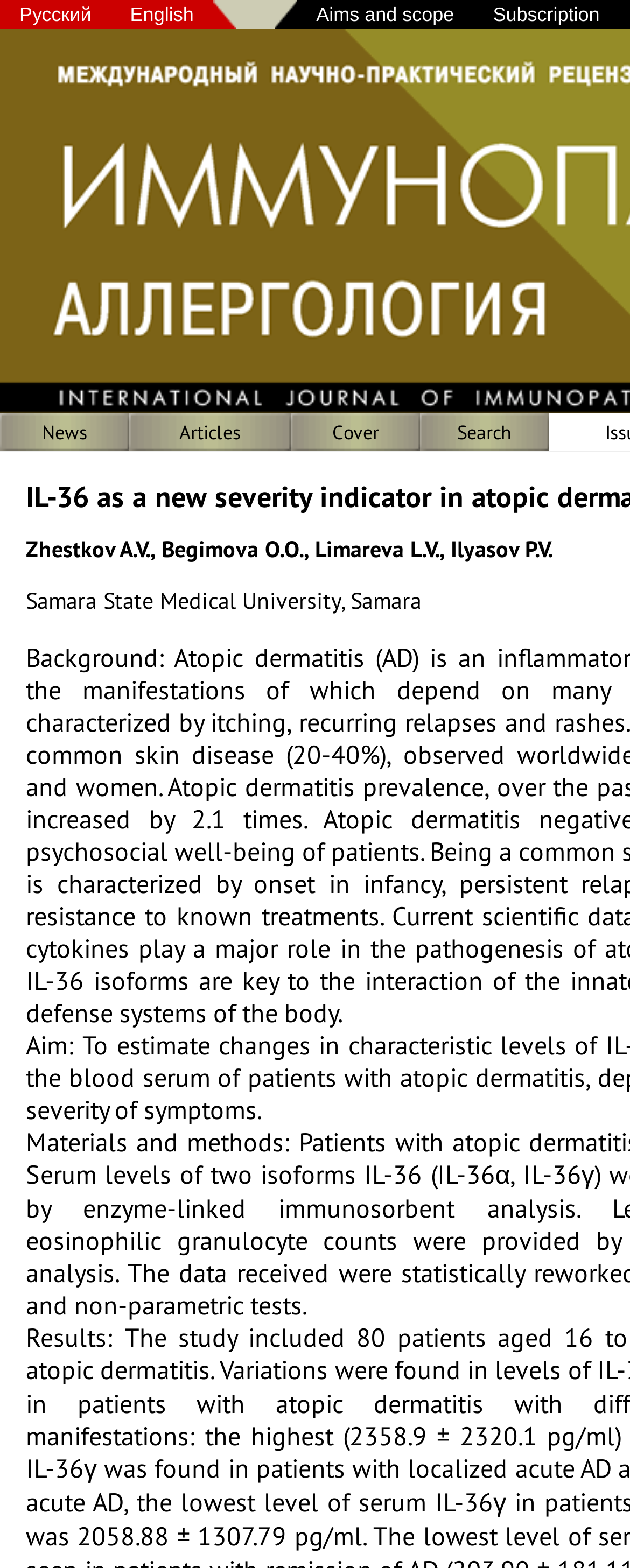Create an elaborate caption that covers all aspects of the webpage.

The webpage appears to be a journal or academic publication website, with a focus on immunopathology, allergology, and infectology. At the top left corner, there is a language selection menu with options for Russian and English. 

Below the language menu, there are five tabs: "News", "Articles", "Cover", and "Search", which are evenly spaced and aligned horizontally. Each tab has a corresponding link with the same text.

To the right of the language menu, there are two small images, which may be icons or logos. Further to the right, there are two more links: "Aims and scope" and "Subscription", which are also aligned horizontally.

The overall layout of the webpage is organized and easy to navigate, with clear headings and concise text.